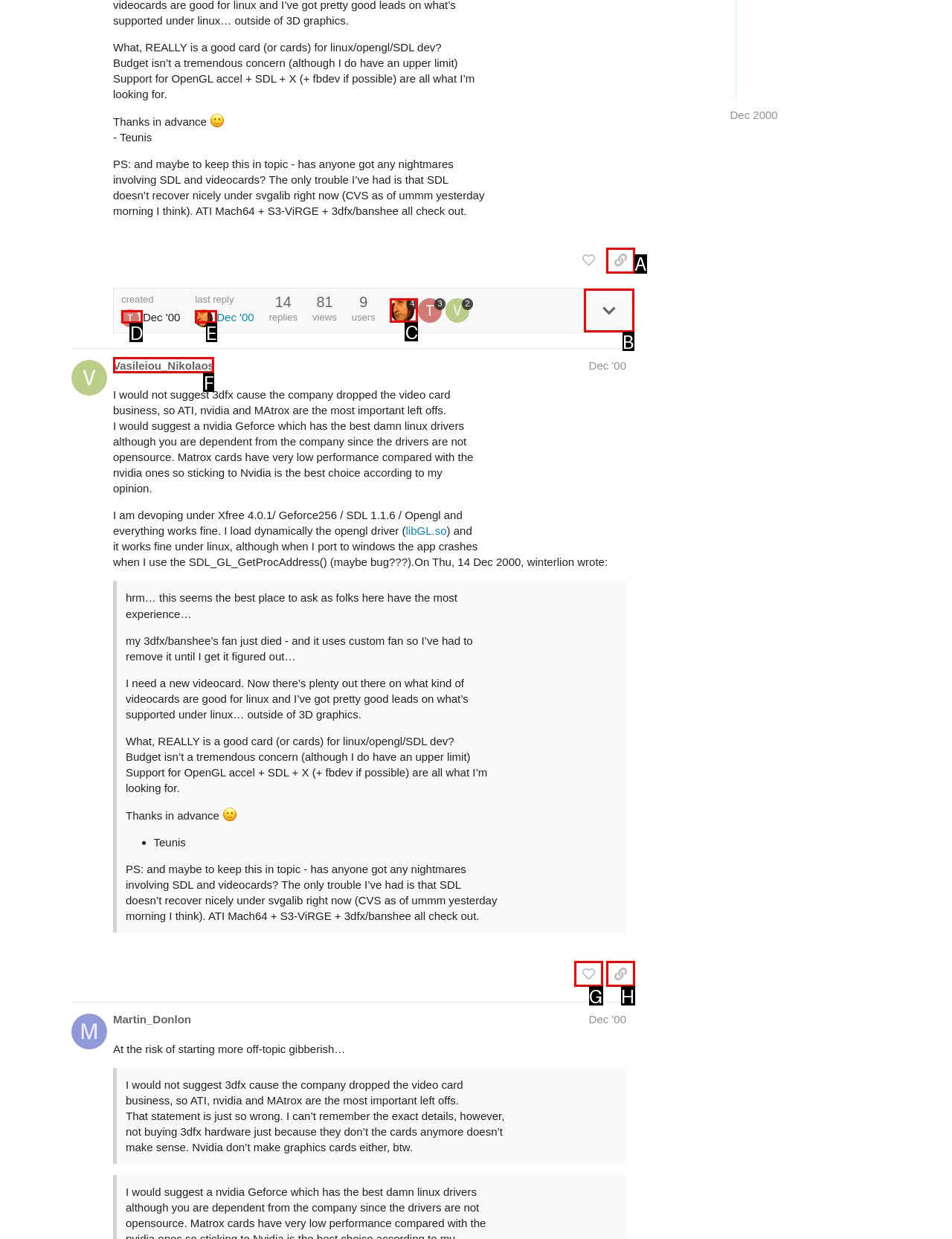Based on the description: Home, select the HTML element that best fits. Reply with the letter of the correct choice from the options given.

None